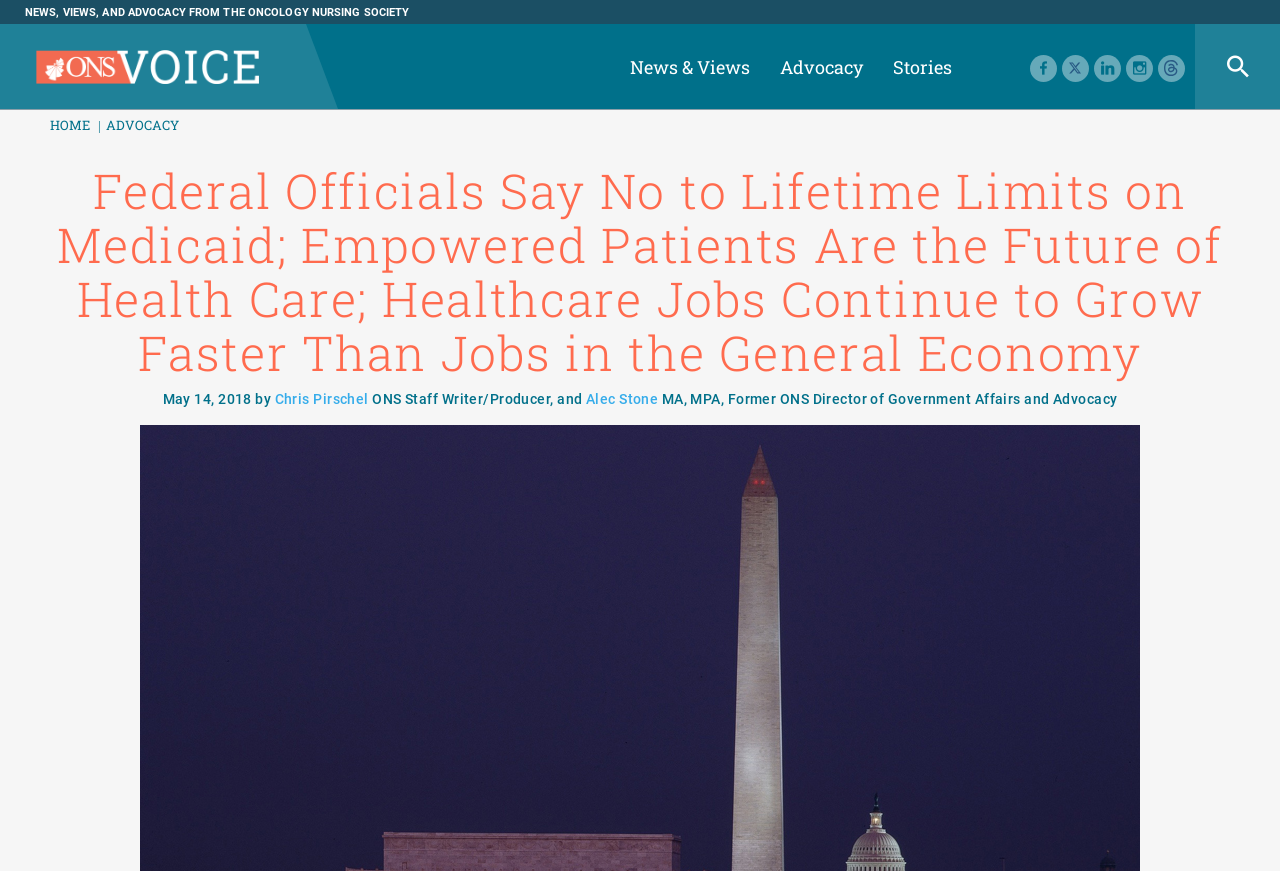Use a single word or phrase to answer the question: 
What is the date of the article?

May 14, 2018